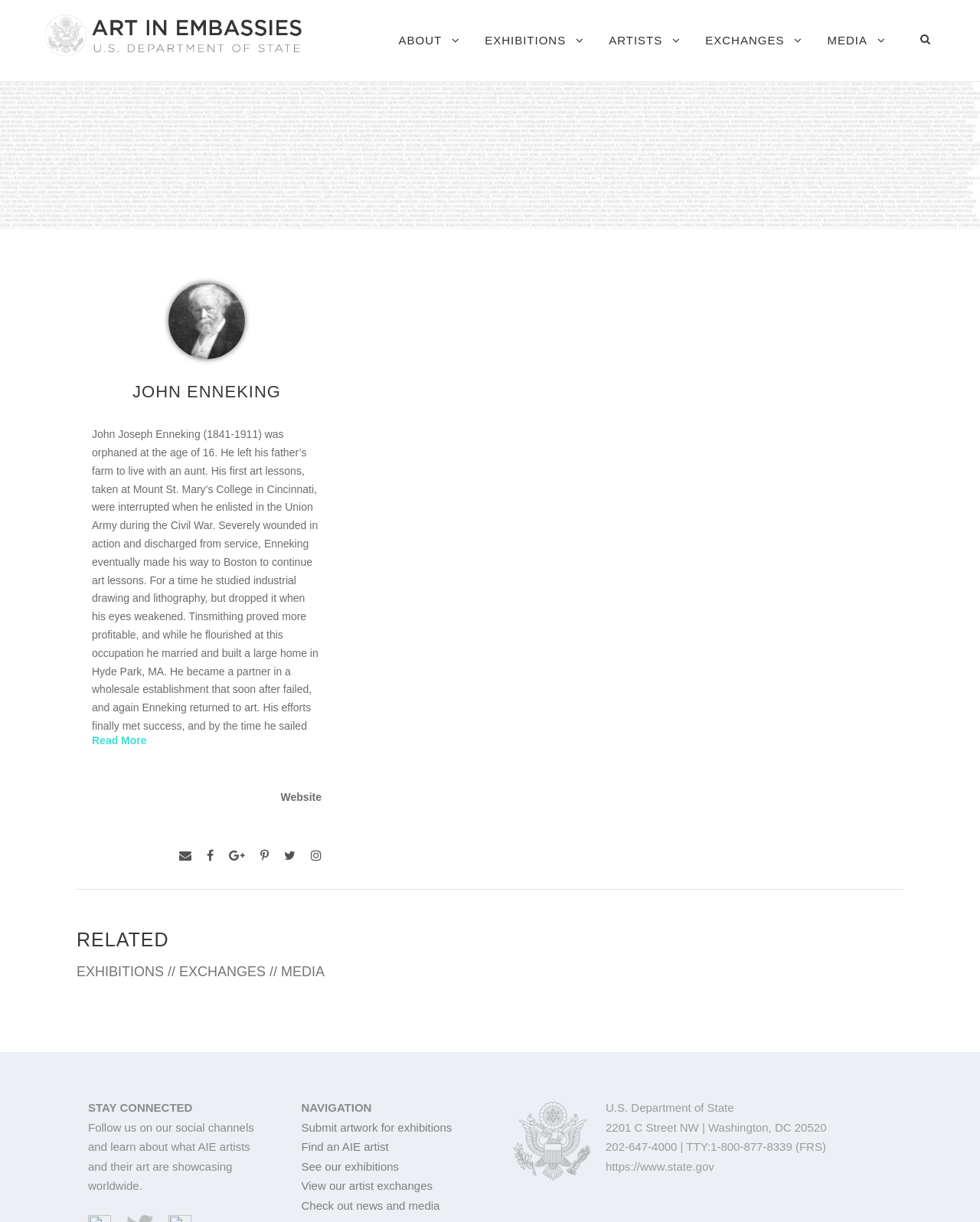Could you please study the image and provide a detailed answer to the question:
How many social media links are there?

The social media links are located at the bottom of the webpage and are represented by icons. There are 6 social media links, which can be identified by their Unicode characters: '', '', '', '', '', and ''.